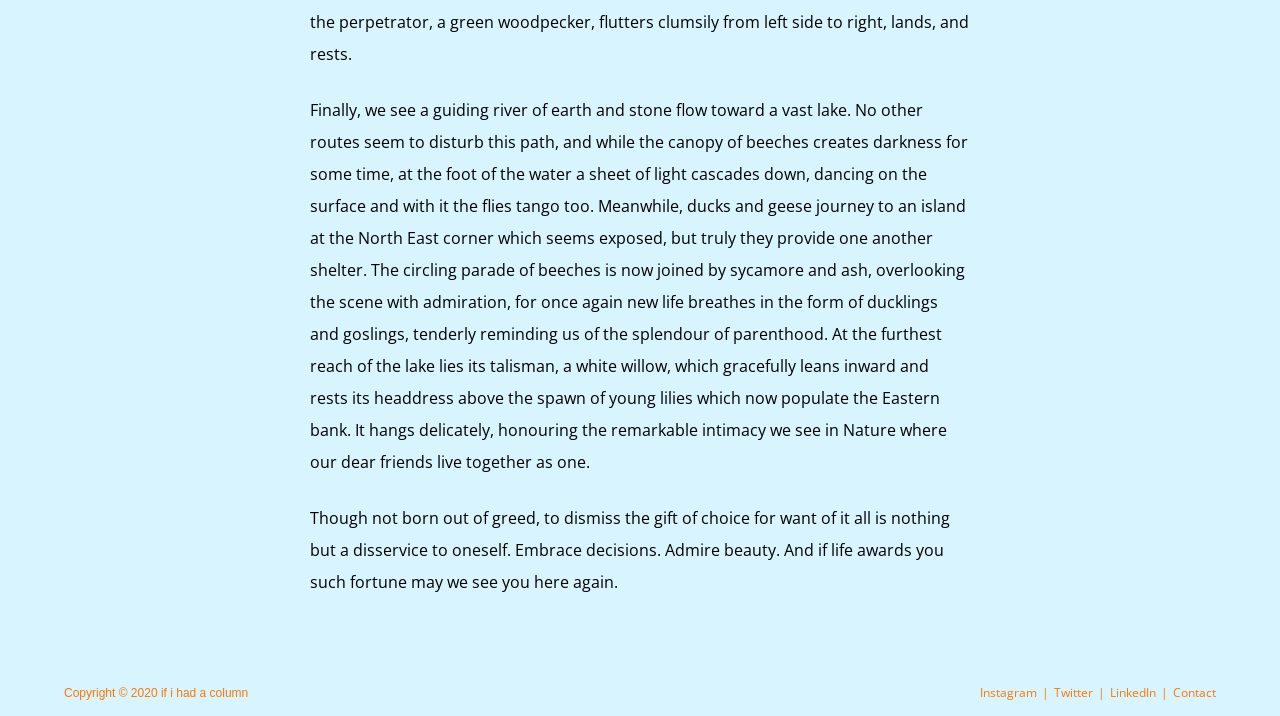Using the details in the image, give a detailed response to the question below:
What is the name of the column or website mentioned in the copyright information?

The copyright information at the bottom of the page mentions 'if i had a column' as the name of the column or website, suggesting that the website's content is owned by this entity.